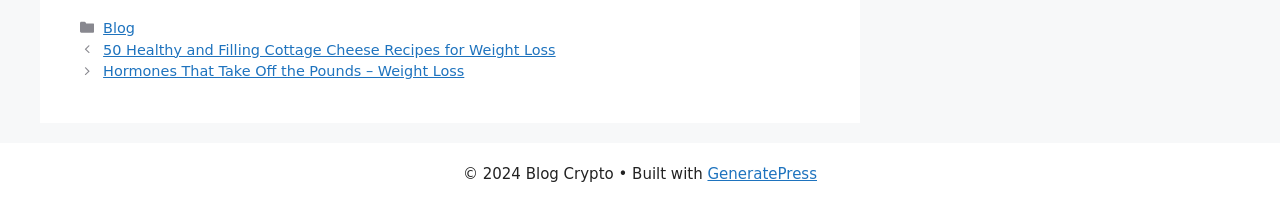Provide the bounding box coordinates of the HTML element this sentence describes: "GeneratePress". The bounding box coordinates consist of four float numbers between 0 and 1, i.e., [left, top, right, bottom].

[0.553, 0.801, 0.638, 0.889]